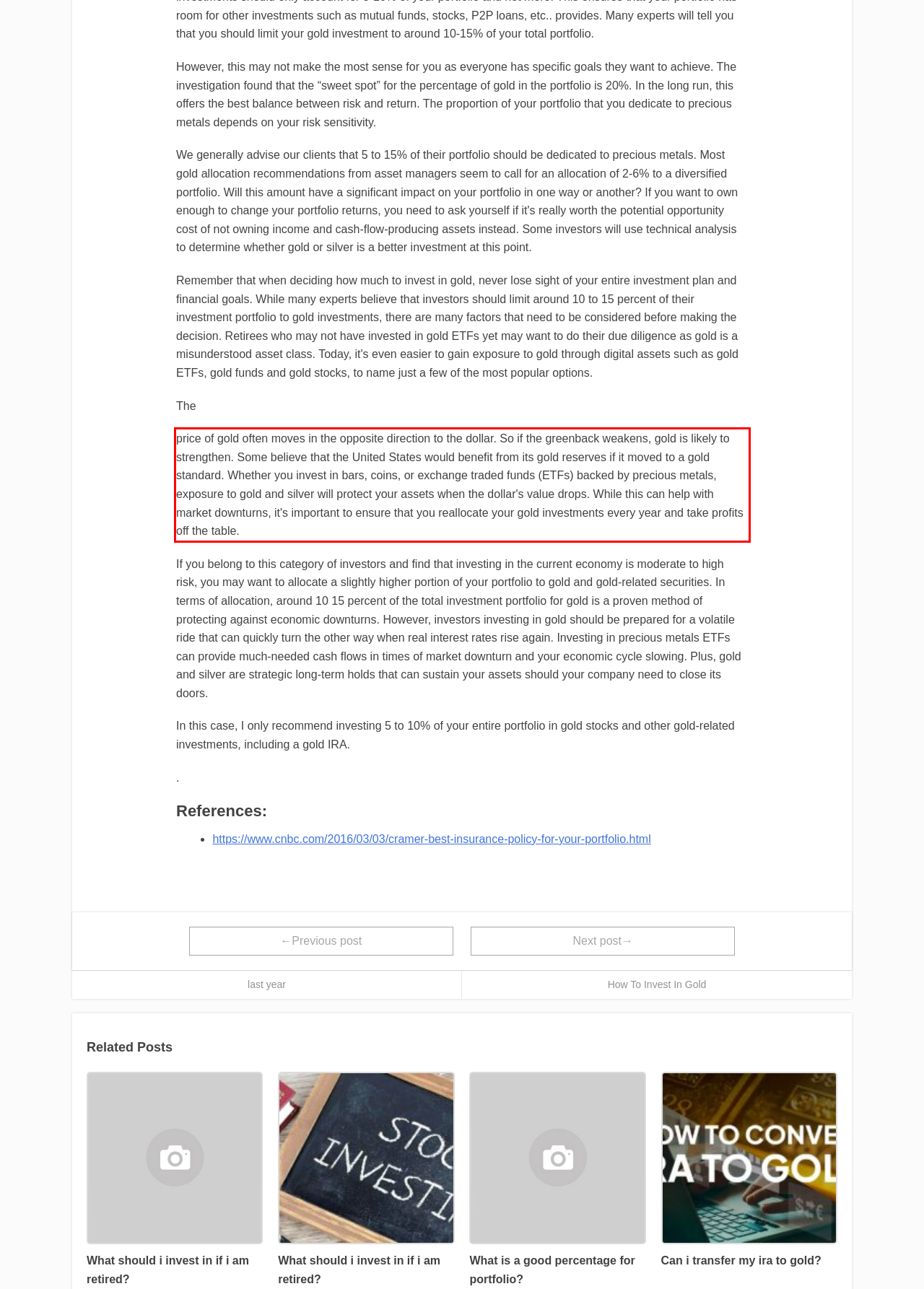You have a screenshot of a webpage with a red bounding box. Use OCR to generate the text contained within this red rectangle.

price of gold often moves in the opposite direction to the dollar. So if the greenback weakens, gold is likely to strengthen. Some believe that the United States would benefit from its gold reserves if it moved to a gold standard. Whether you invest in bars, coins, or exchange traded funds (ETFs) backed by precious metals, exposure to gold and silver will protect your assets when the dollar's value drops. While this can help with market downturns, it's important to ensure that you reallocate your gold investments every year and take profits off the table.